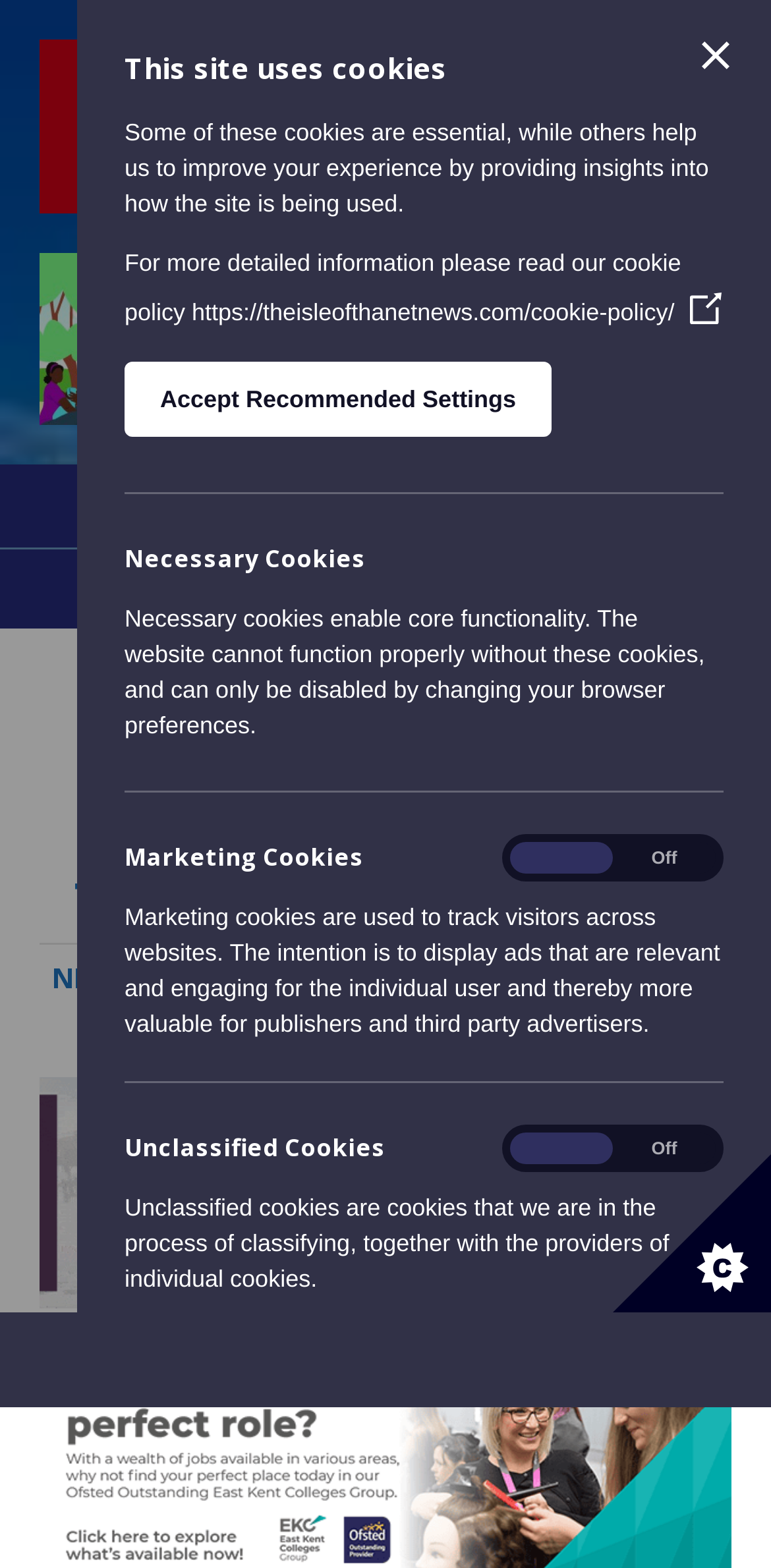Based on the image, please respond to the question with as much detail as possible:
What is the name of the news website?

I found the answer by looking at the top-left corner of the webpage, where the logo and name of the website are typically located. The image with the text 'The Isle Of Thanet News' is a clear indication of the website's name.